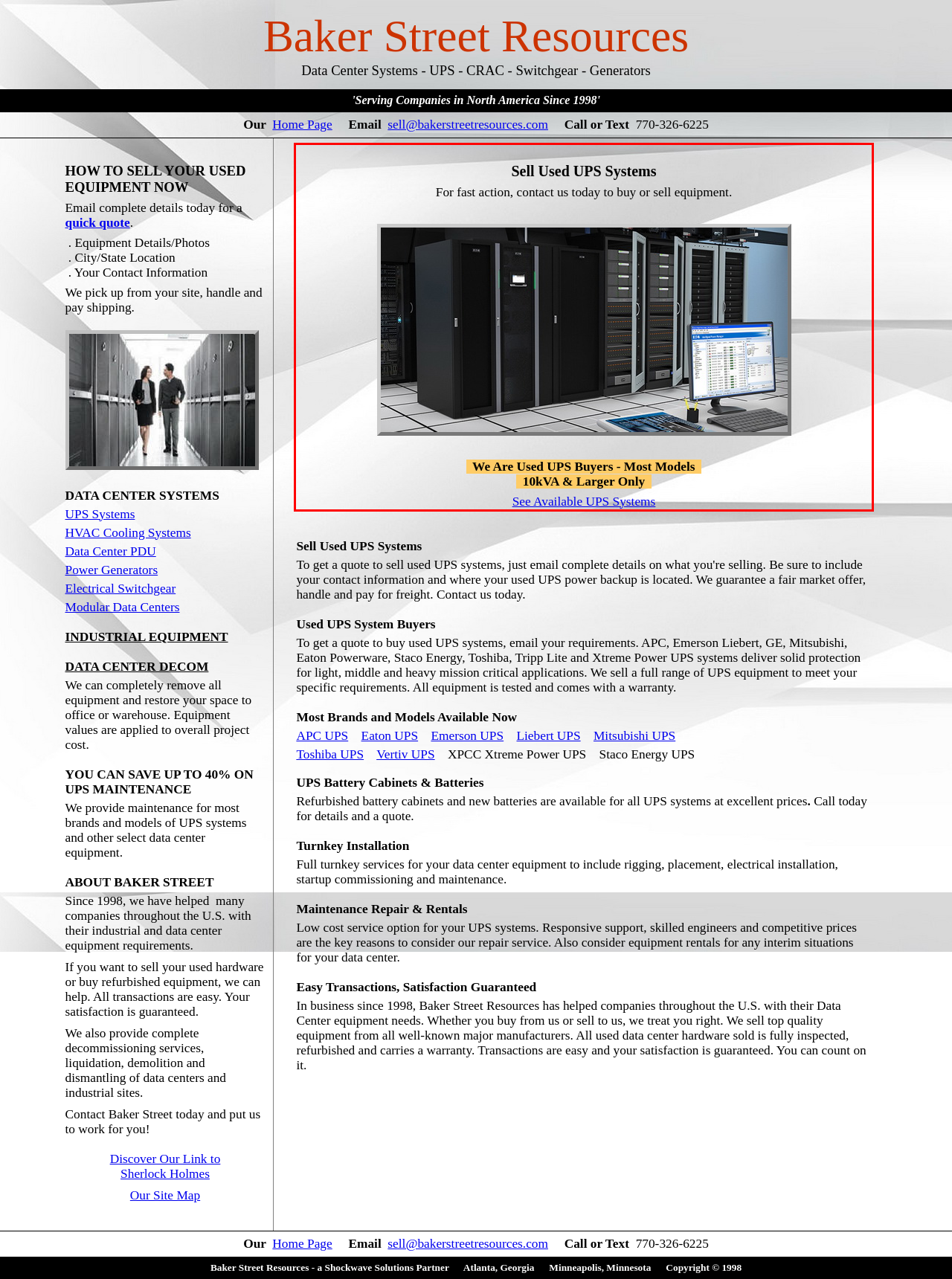Within the screenshot of the webpage, there is a red rectangle. Please recognize and generate the text content inside this red bounding box.

Sell Used UPS Systems For fast action, contact us today to buy or sell equipment. We Are Used UPS Buyers - Most Models 10kVA & Larger Only See Available UPS Systems